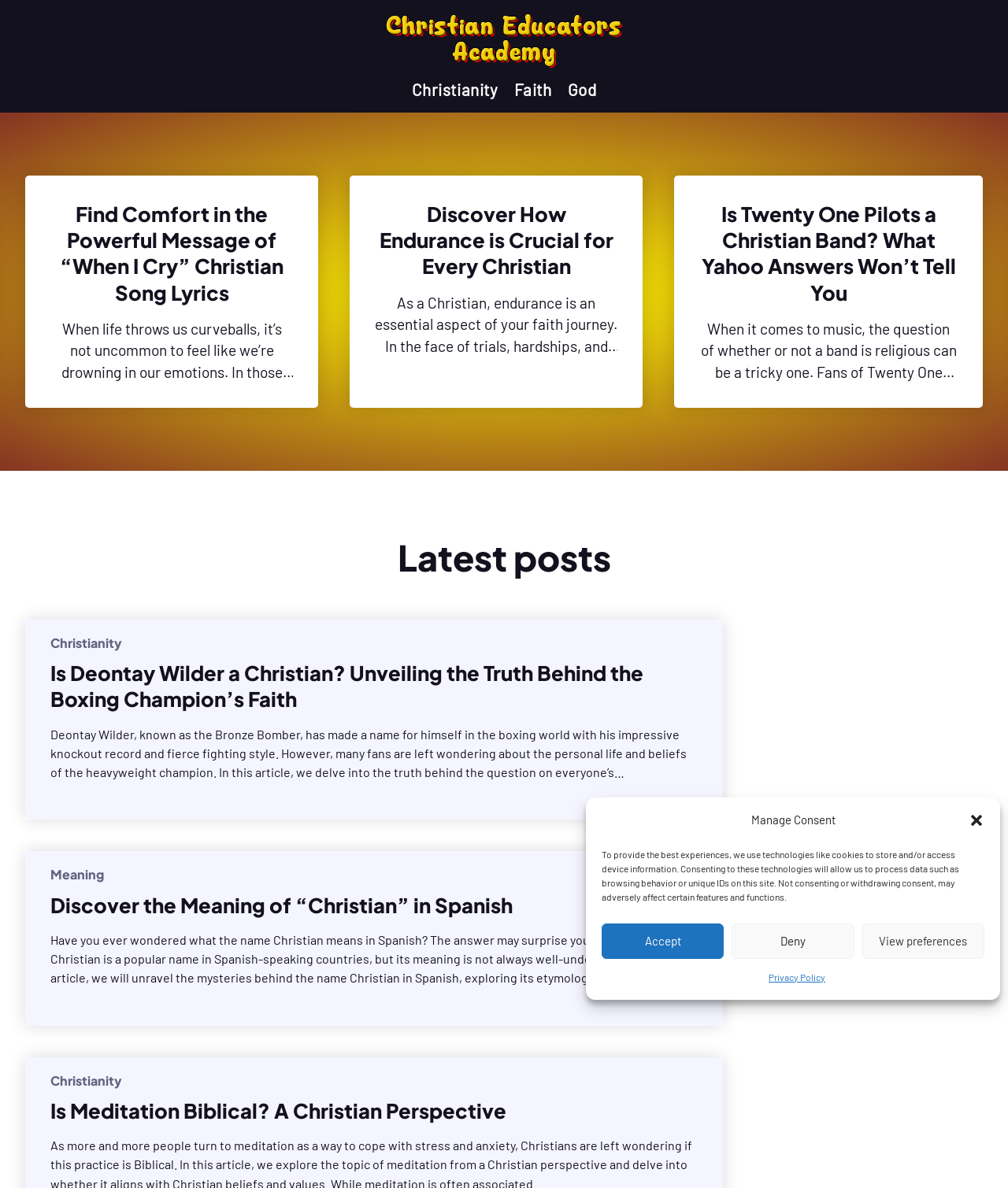Calculate the bounding box coordinates for the UI element based on the following description: "alt="Christian Educators Academy"". Ensure the coordinates are four float numbers between 0 and 1, i.e., [left, top, right, bottom].

[0.383, 0.011, 0.617, 0.057]